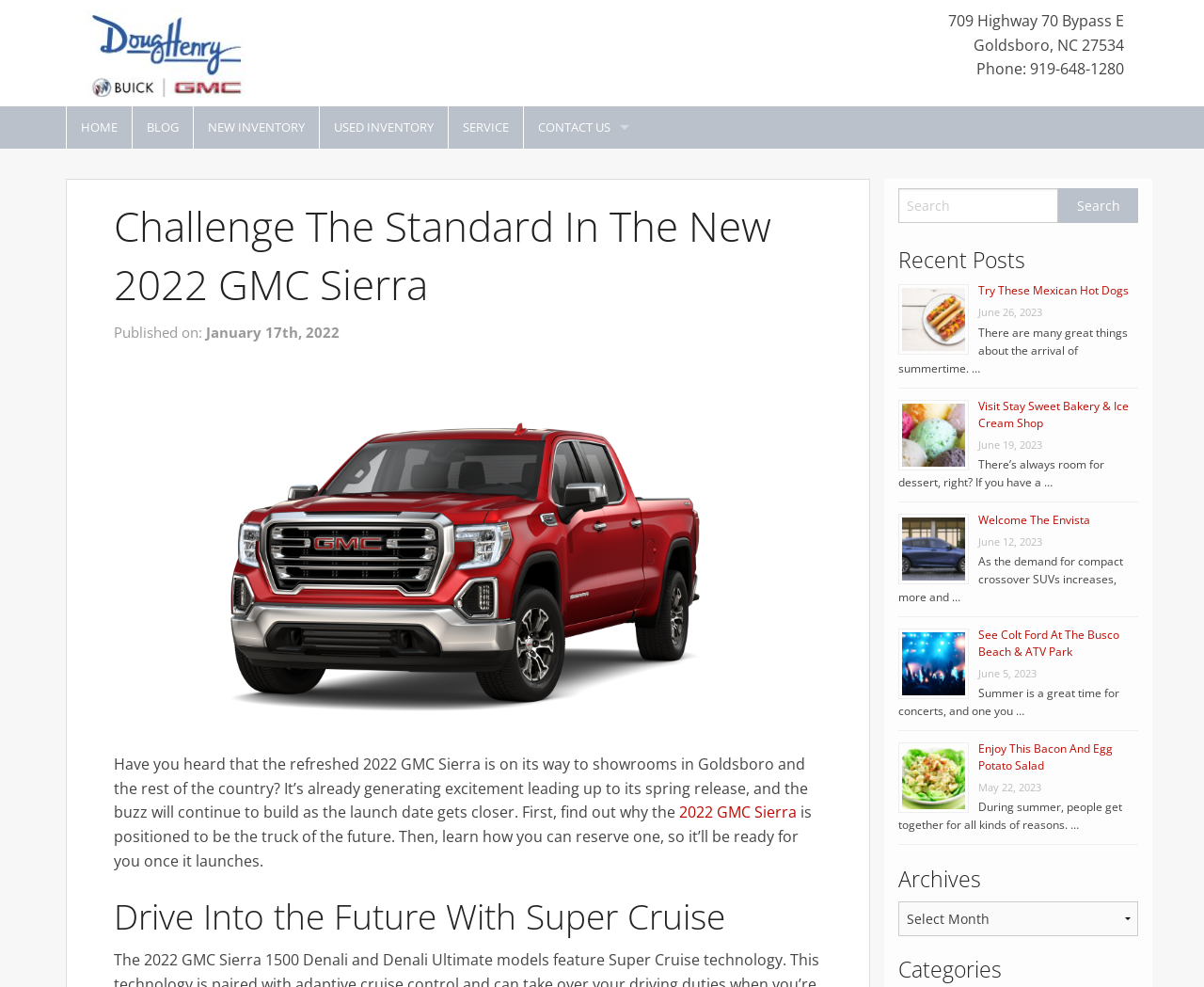Can you specify the bounding box coordinates of the area that needs to be clicked to fulfill the following instruction: "Call 813-855-1100"?

None